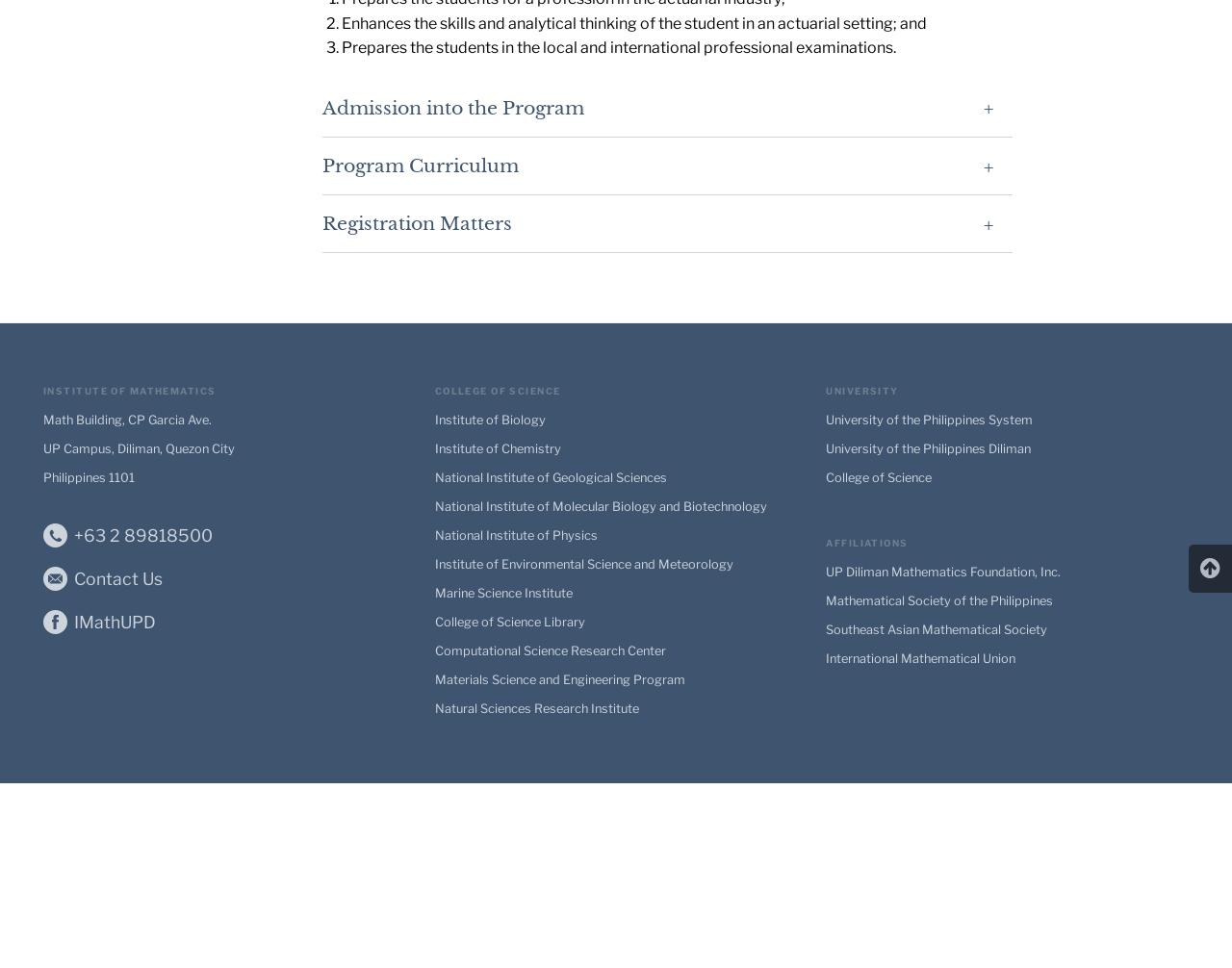Given the element description: "National Institute of Physics", predict the bounding box coordinates of this UI element. The coordinates must be four float numbers between 0 and 1, given as [left, top, right, bottom].

[0.353, 0.546, 0.485, 0.561]